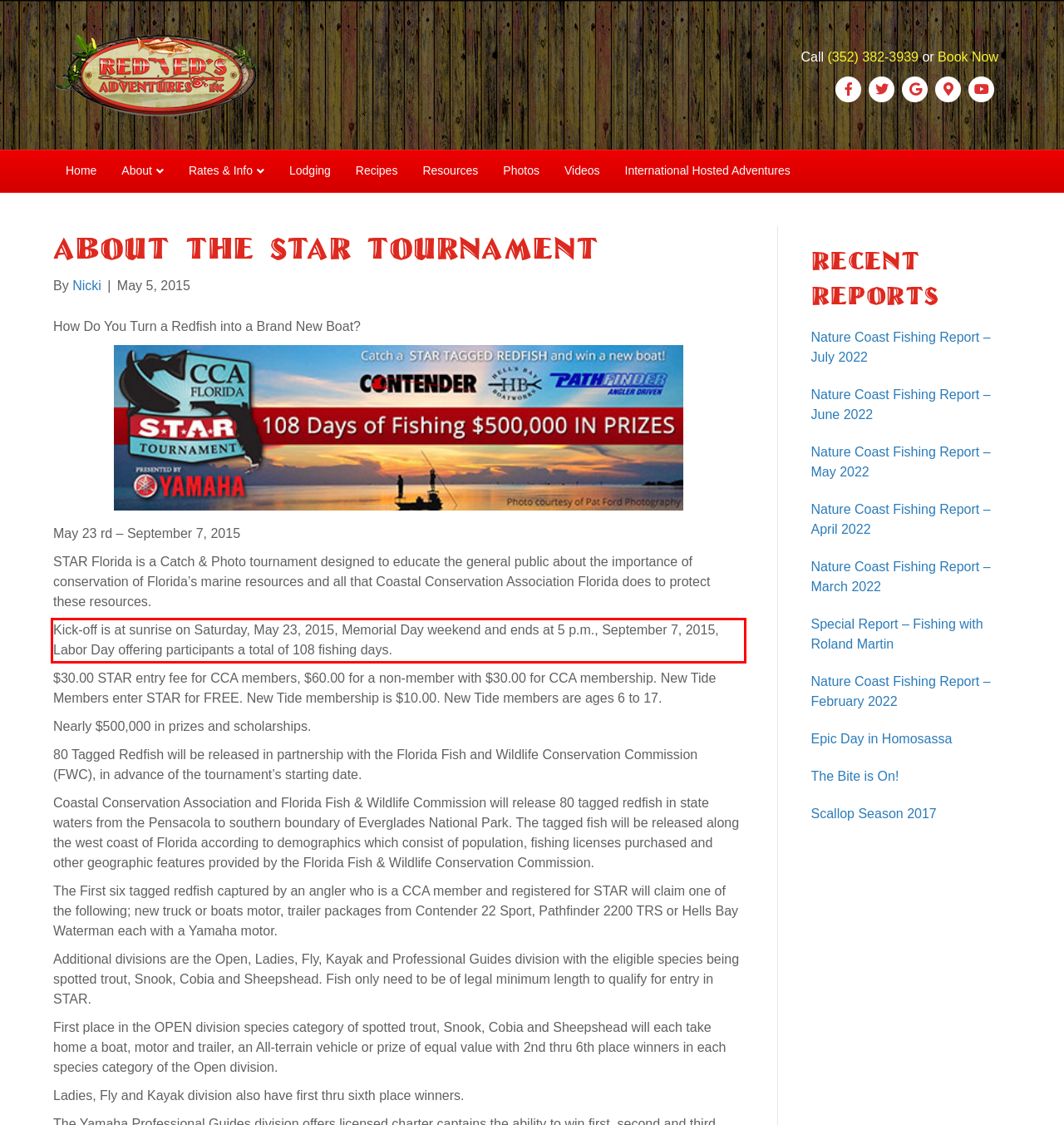Please use OCR to extract the text content from the red bounding box in the provided webpage screenshot.

Kick-off is at sunrise on Saturday, May 23, 2015, Memorial Day weekend and ends at 5 p.m., September 7, 2015, Labor Day offering participants a total of 108 fishing days.